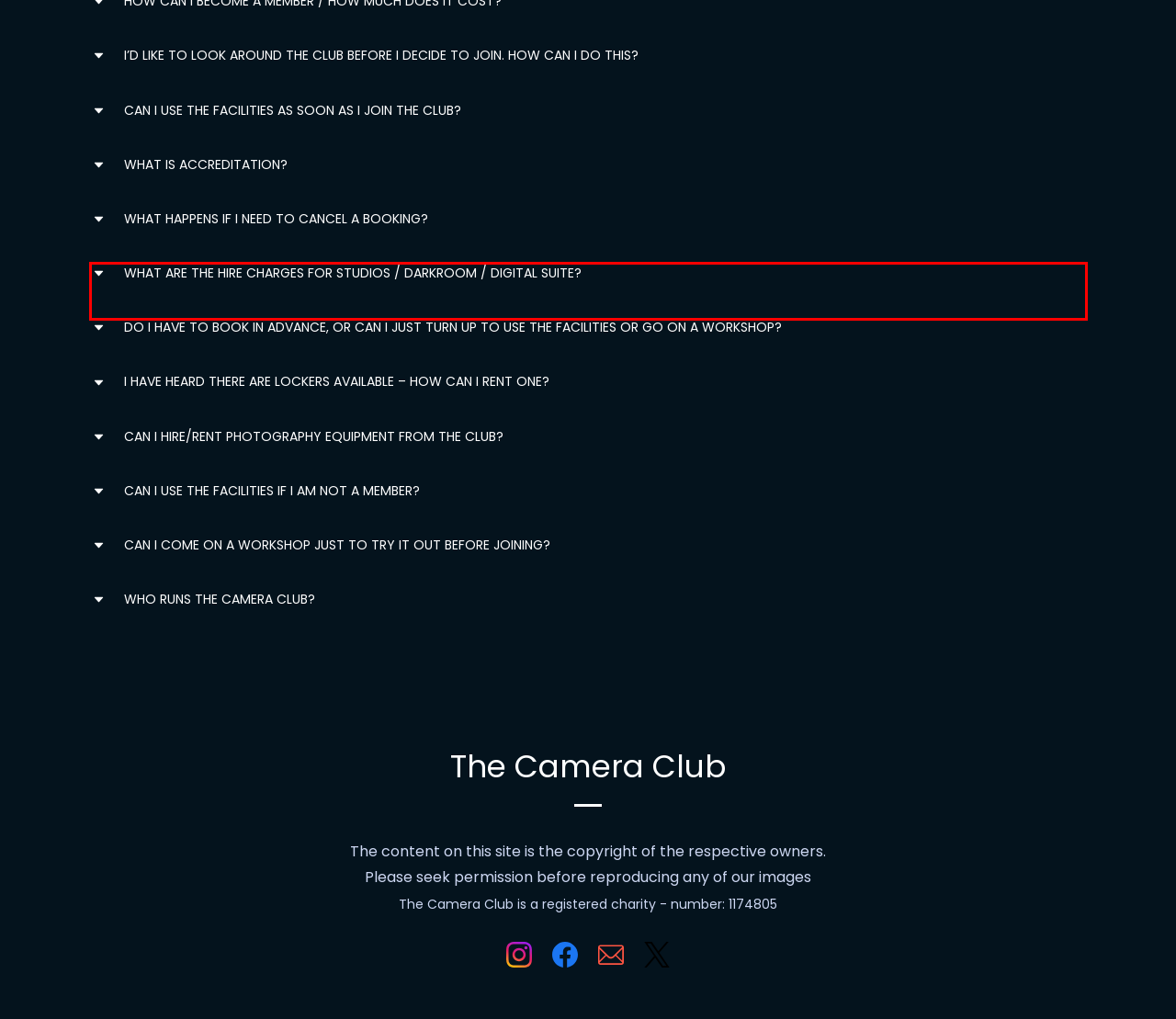Please extract the text content from the UI element enclosed by the red rectangle in the screenshot.

Members who cancel a booking for facilities or events may be liable for a cancellation fee, and will be expected to pay this before they are allowed to book any additional facilities/events.